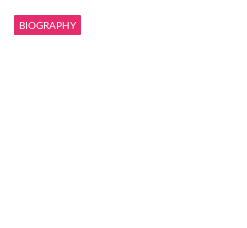Answer the question in one word or a short phrase:
What is the button labeled as?

BIOGRAPHY